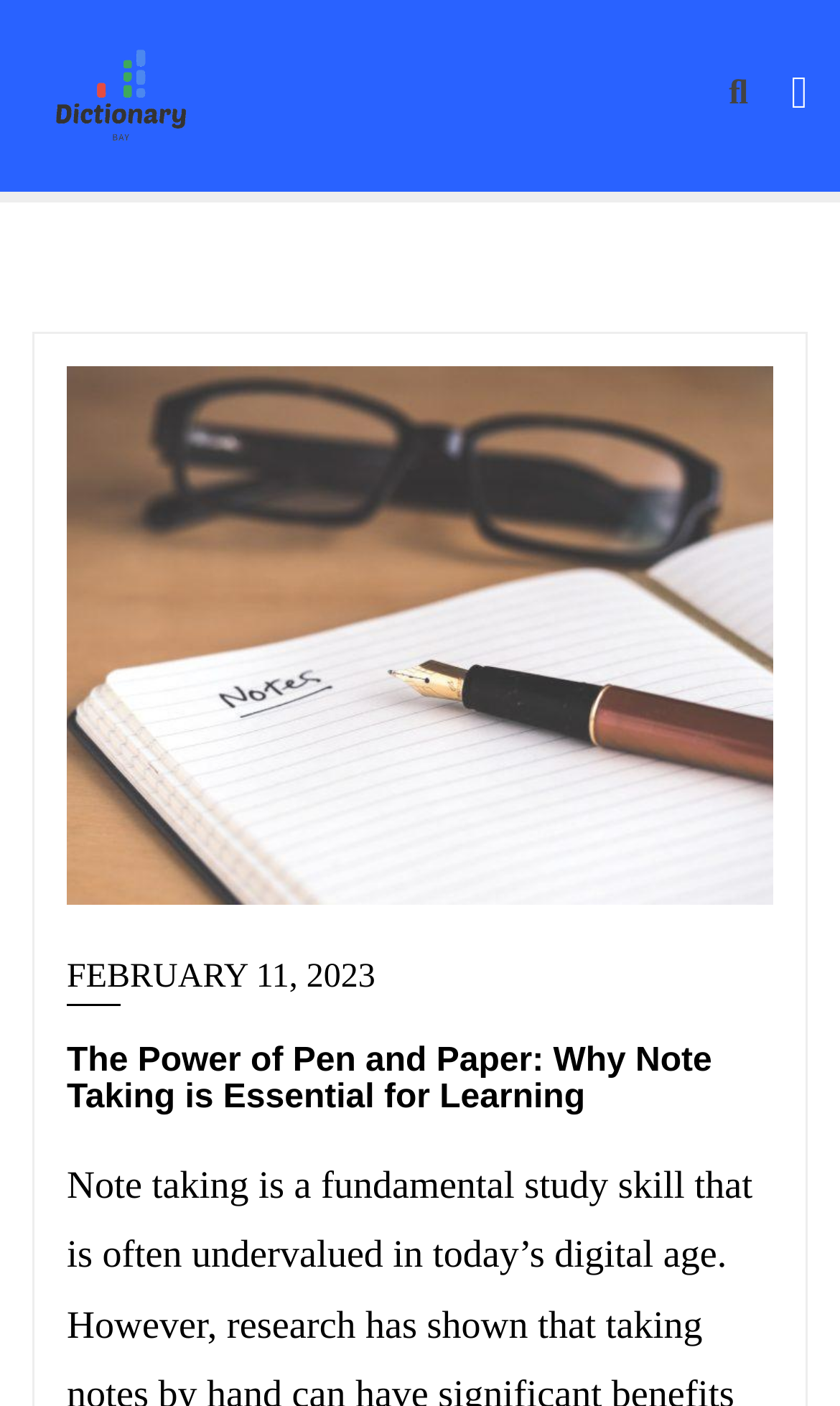Using the element description: "February 11, 2023", determine the bounding box coordinates for the specified UI element. The coordinates should be four float numbers between 0 and 1, [left, top, right, bottom].

[0.079, 0.682, 0.447, 0.716]